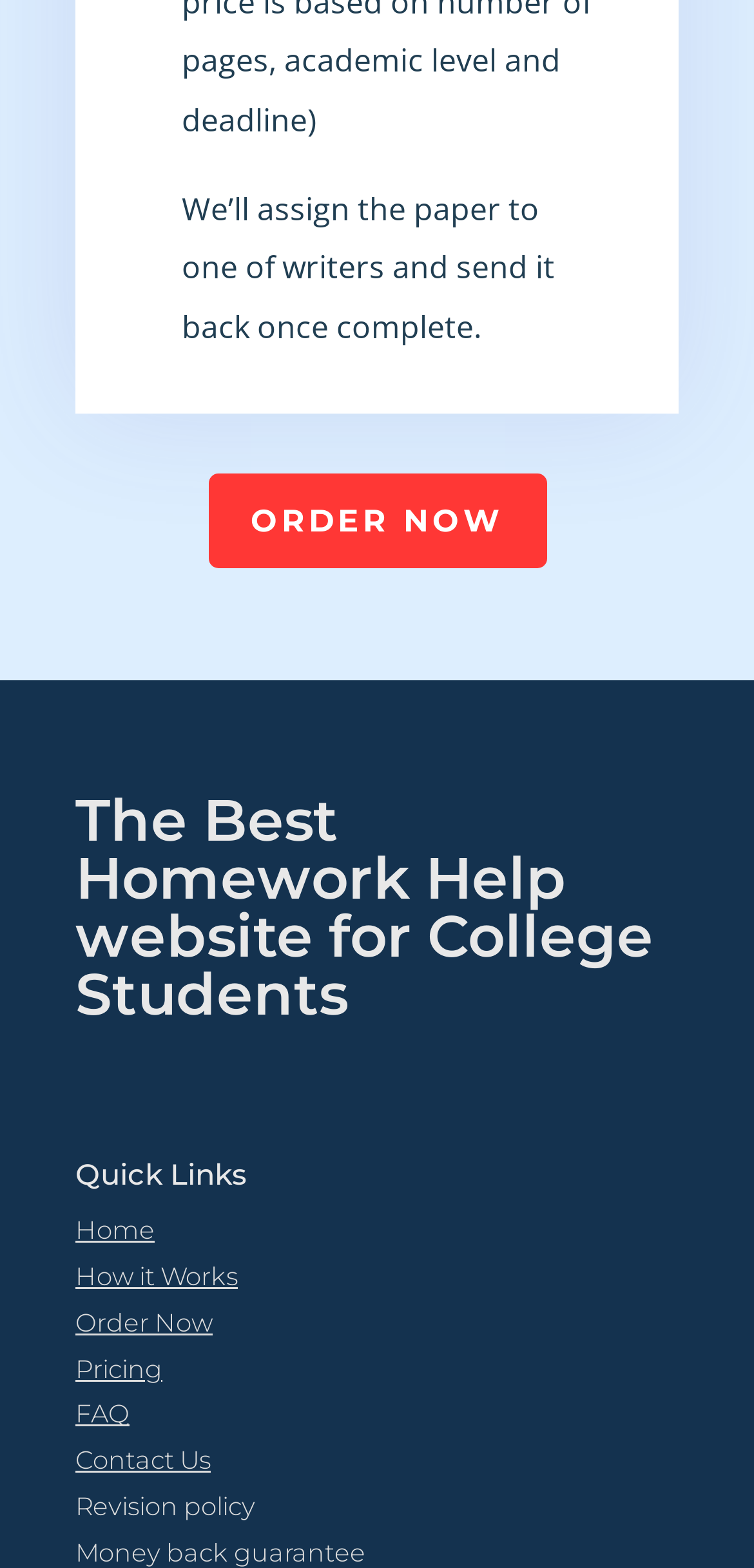Based on the description "HLP", find the bounding box of the specified UI element.

None